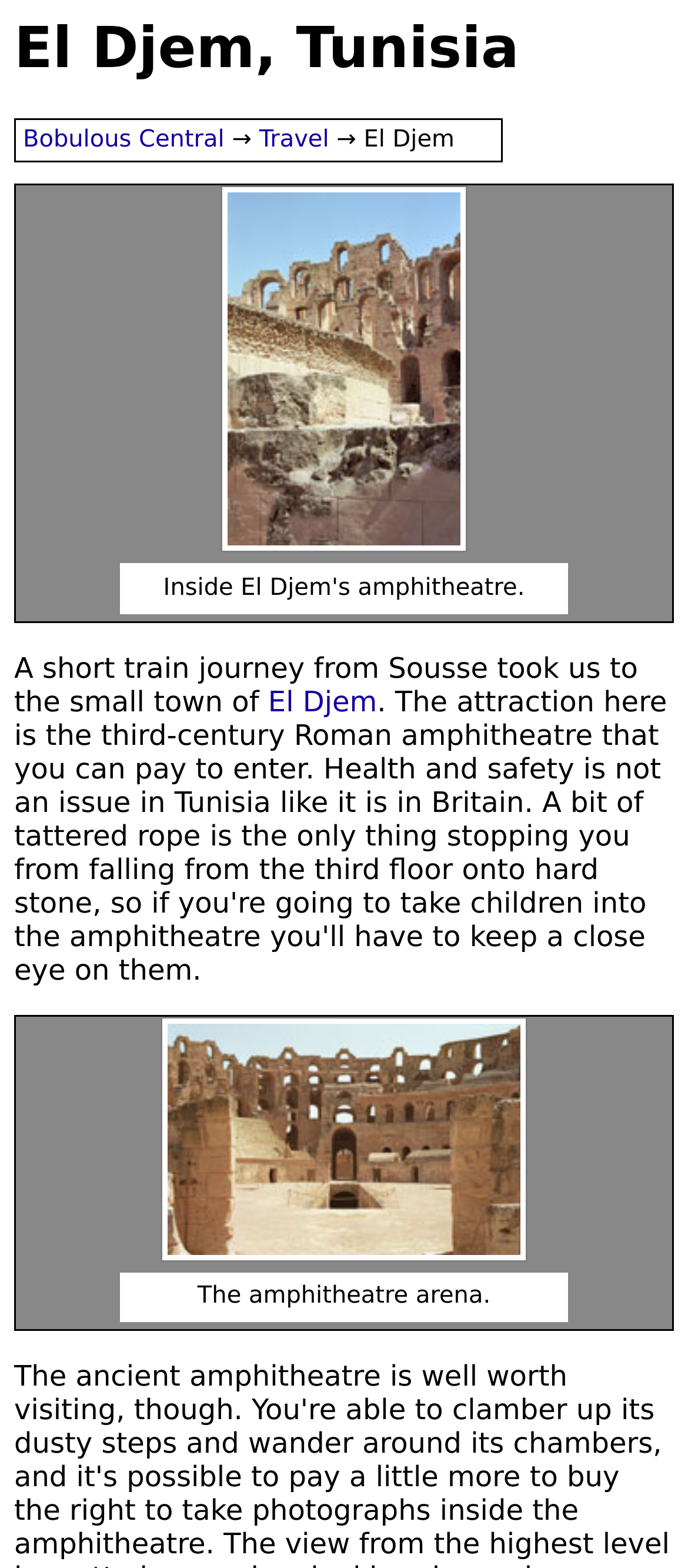Reply to the question with a brief word or phrase: What is the name of the town near El Djem?

Sousse